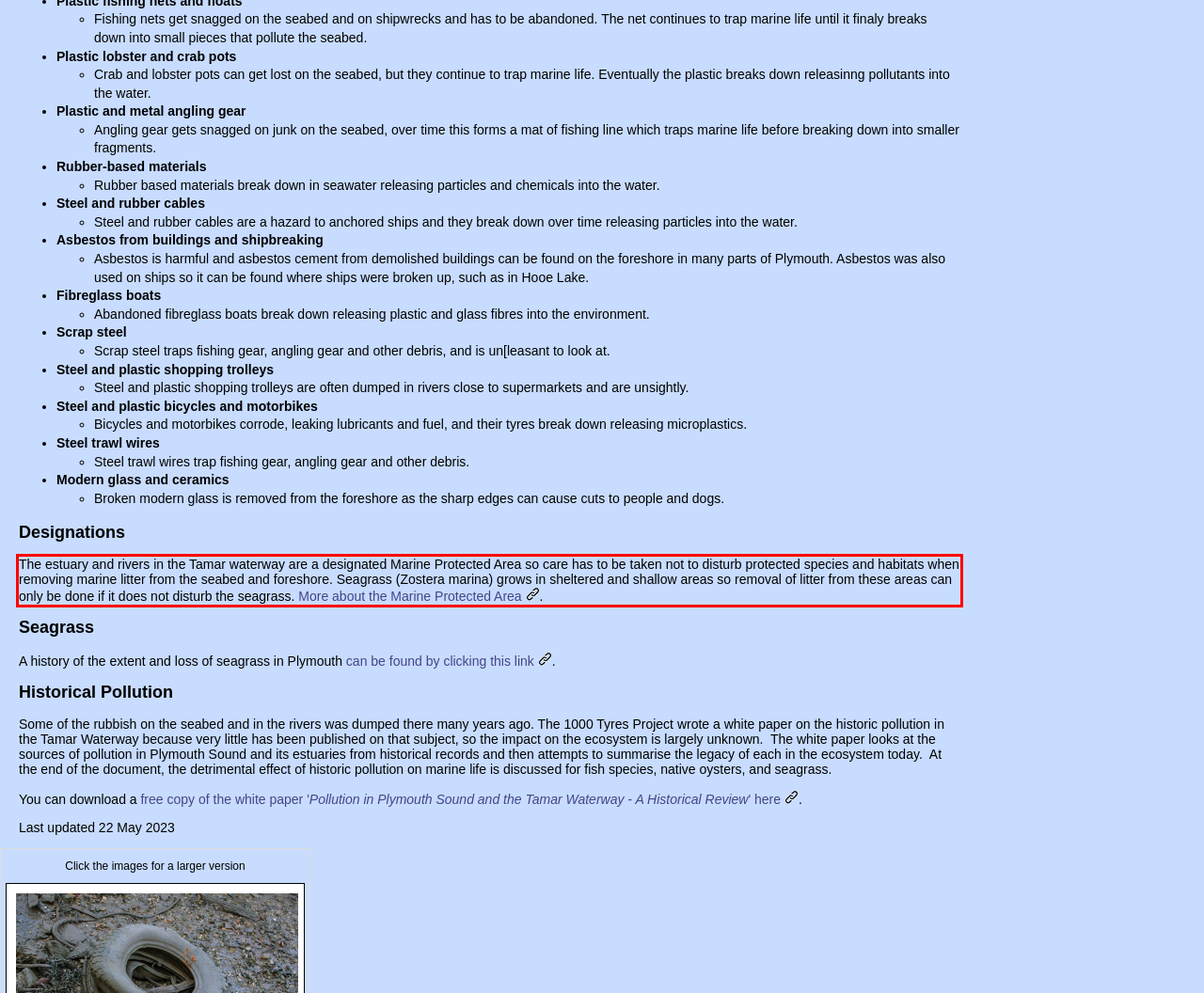Within the screenshot of a webpage, identify the red bounding box and perform OCR to capture the text content it contains.

The estuary and rivers in the Tamar waterway are a designated Marine Protected Area so care has to be taken not to disturb protected species and habitats when removing marine litter from the seabed and foreshore. Seagrass (Zostera marina) grows in sheltered and shallow areas so removal of litter from these areas can only be done if it does not disturb the seagrass. More about the Marine Protected Area .